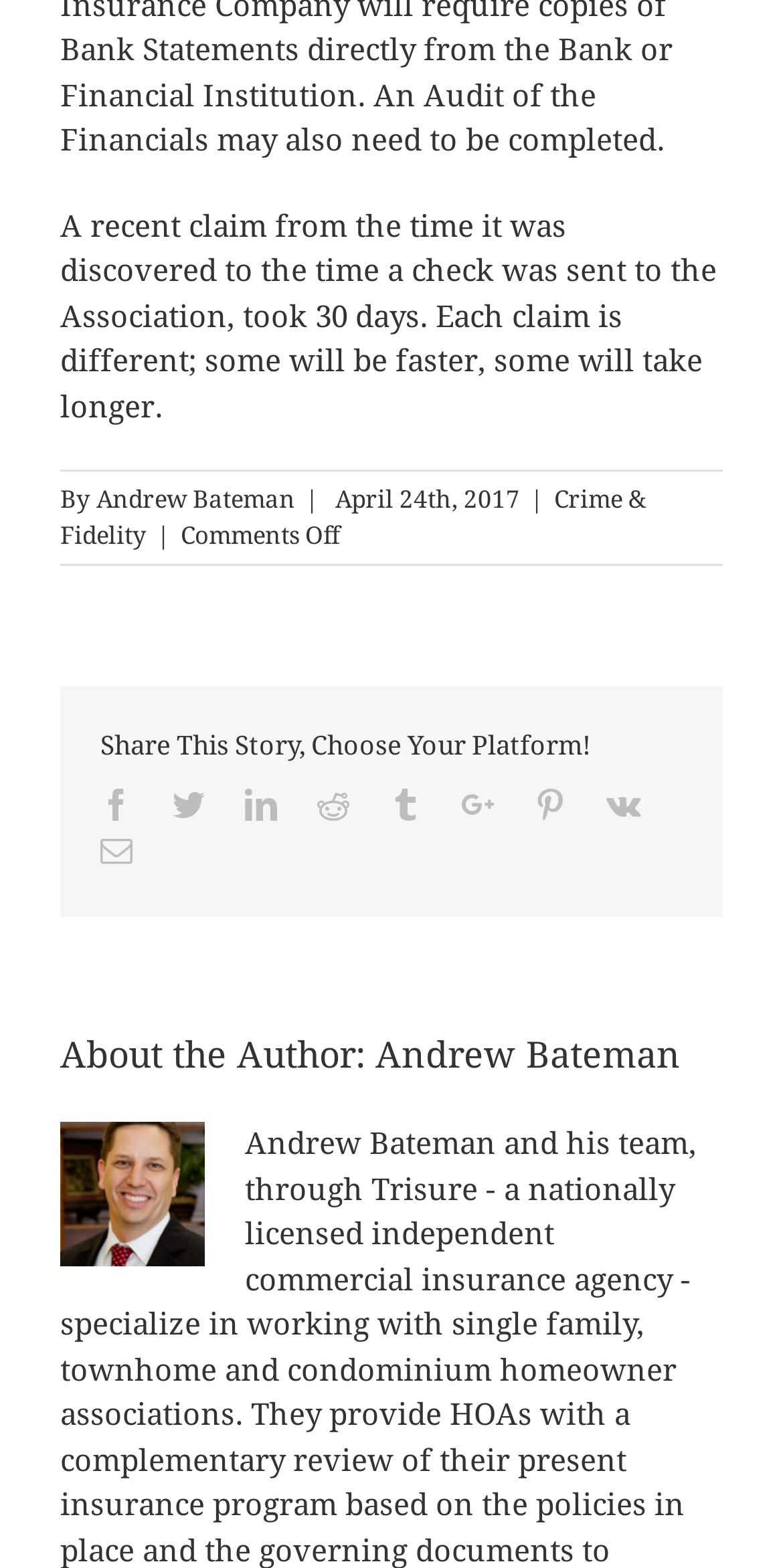Can you specify the bounding box coordinates for the region that should be clicked to fulfill this instruction: "Click on the author's name".

[0.479, 0.659, 0.869, 0.686]